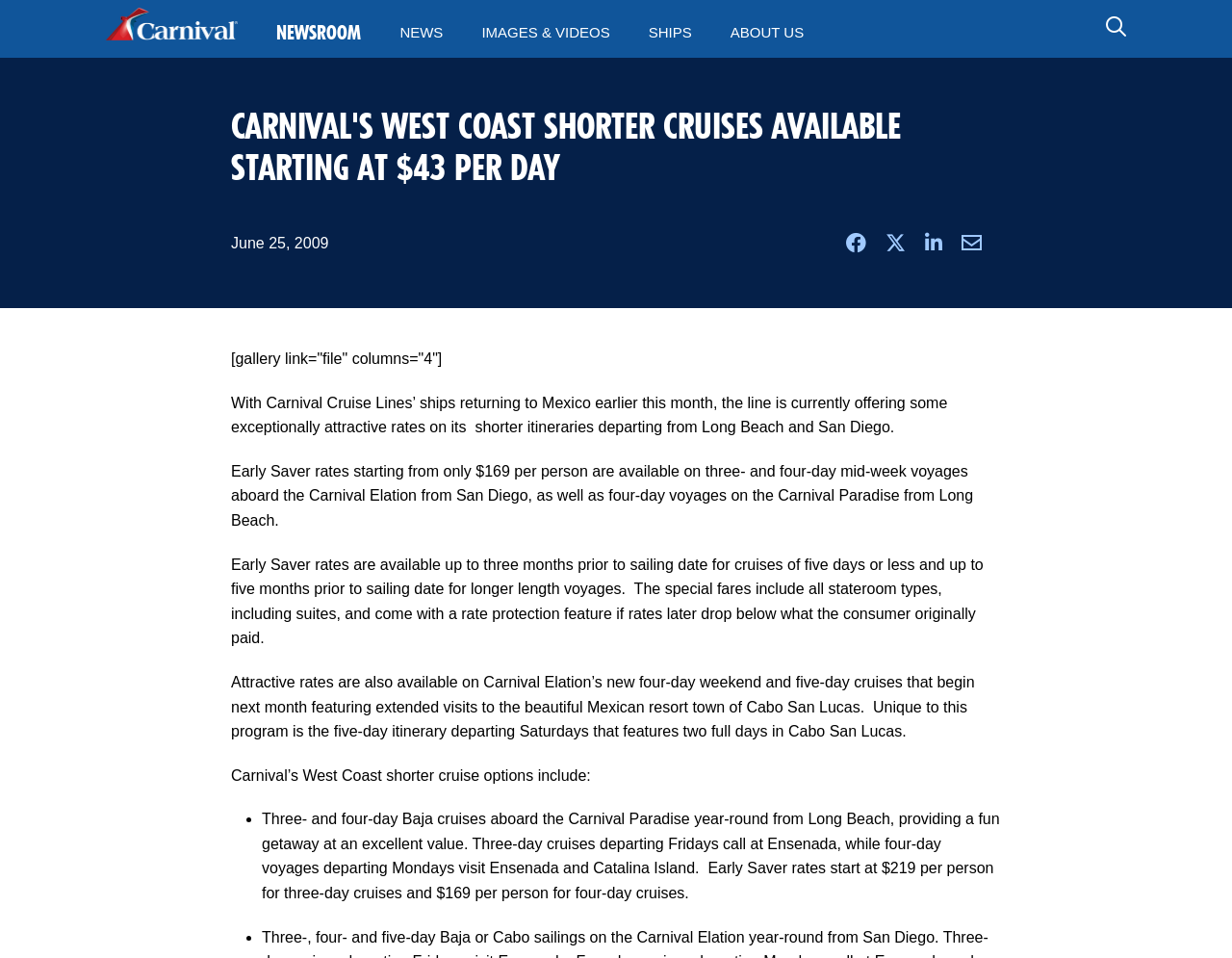Please determine the bounding box coordinates of the section I need to click to accomplish this instruction: "Go to ABOUT US".

[0.577, 0.007, 0.668, 0.061]